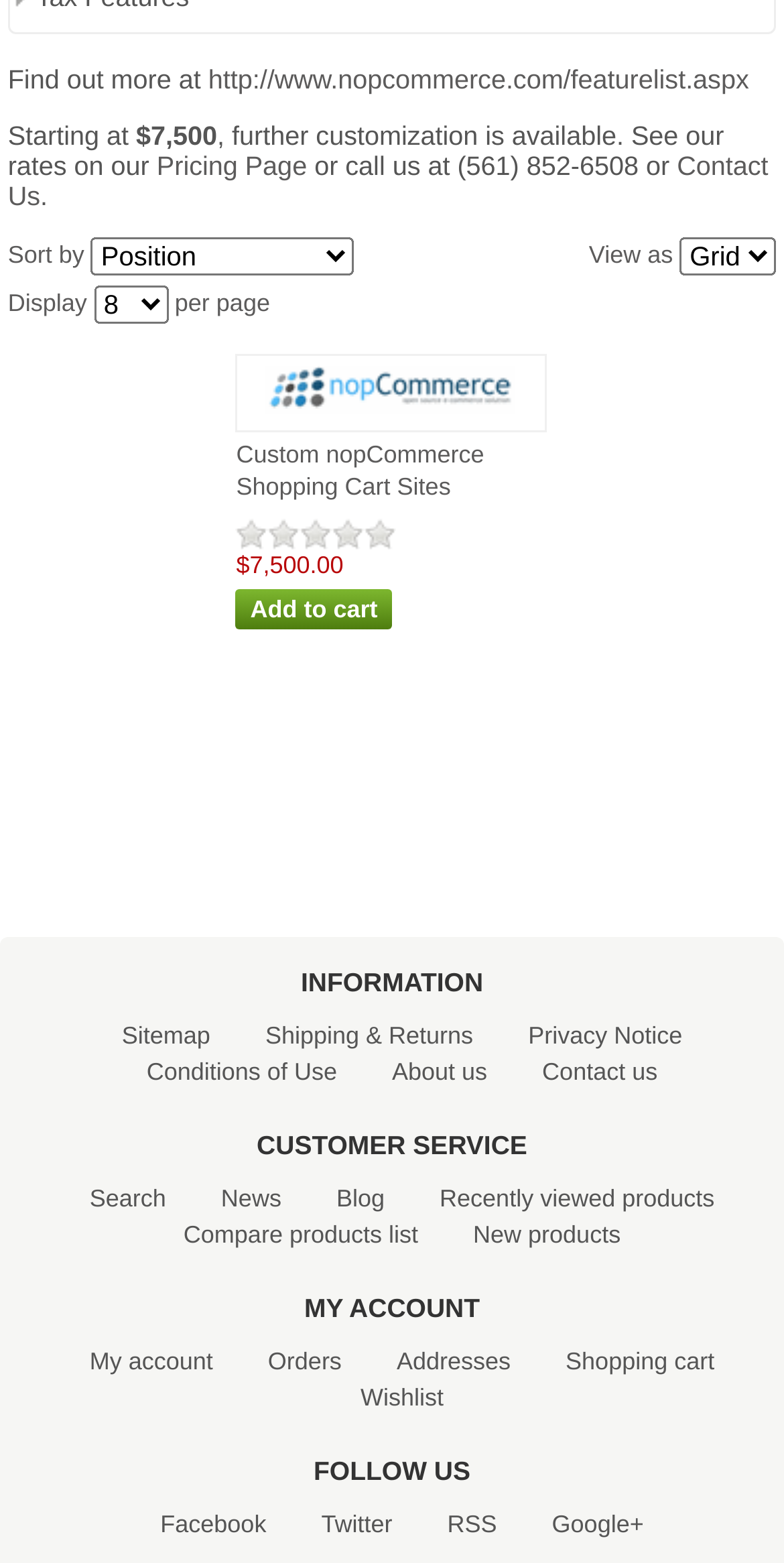Please predict the bounding box coordinates of the element's region where a click is necessary to complete the following instruction: "Search". The coordinates should be represented by four float numbers between 0 and 1, i.e., [left, top, right, bottom].

[0.114, 0.758, 0.212, 0.776]